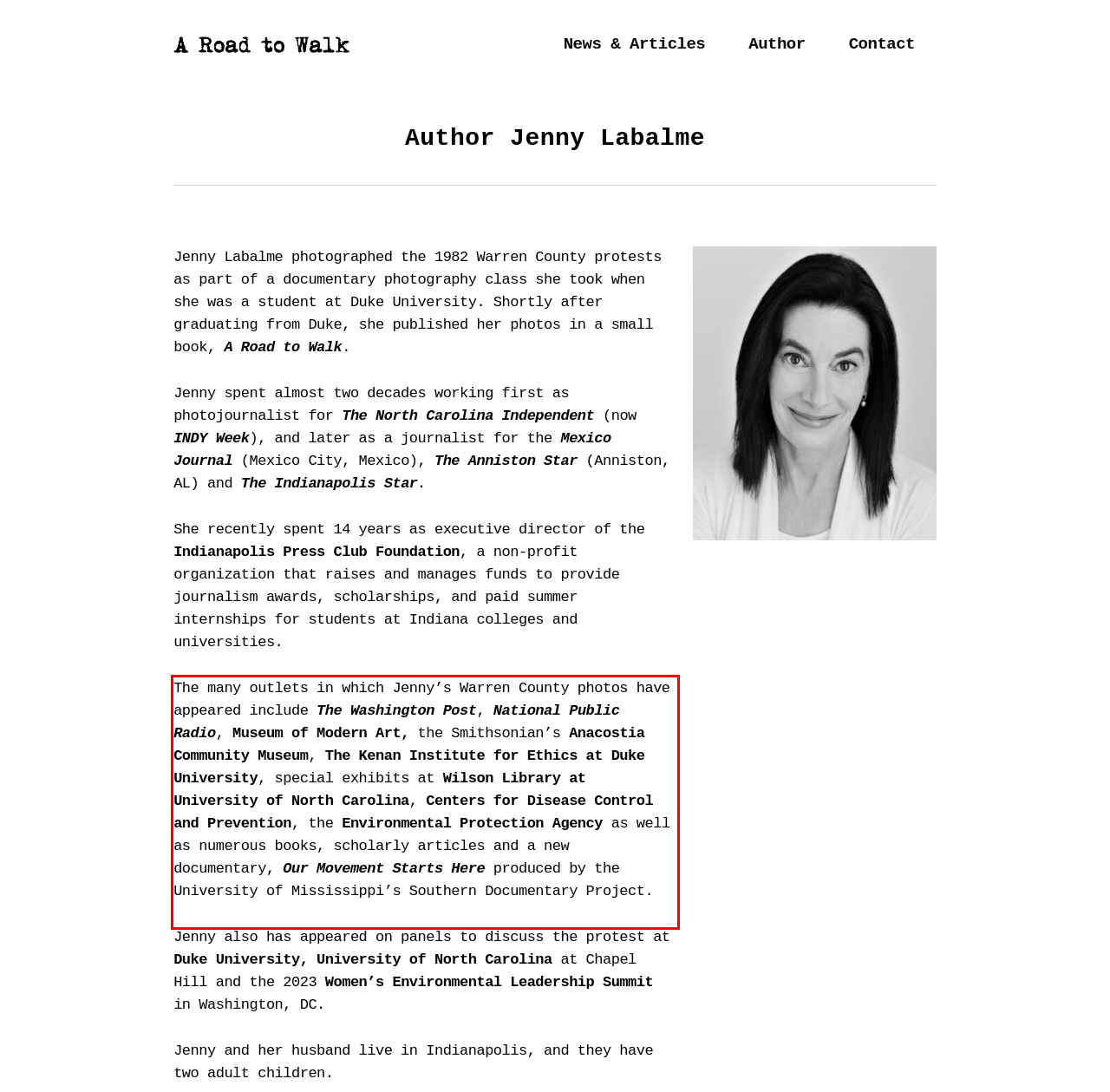Look at the screenshot of the webpage, locate the red rectangle bounding box, and generate the text content that it contains.

The many outlets in which Jenny’s Warren County photos have appeared include The Washington Post, National Public Radio, Museum of Modern Art, the Smithsonian’s Anacostia Community Museum, The Kenan Institute for Ethics at Duke University, special exhibits at Wilson Library at University of North Carolina, Centers for Disease Control and Prevention, the Environmental Protection Agency as well as numerous books, scholarly articles and a new documentary, Our Movement Starts Here produced by the University of Mississippi’s Southern Documentary Project.